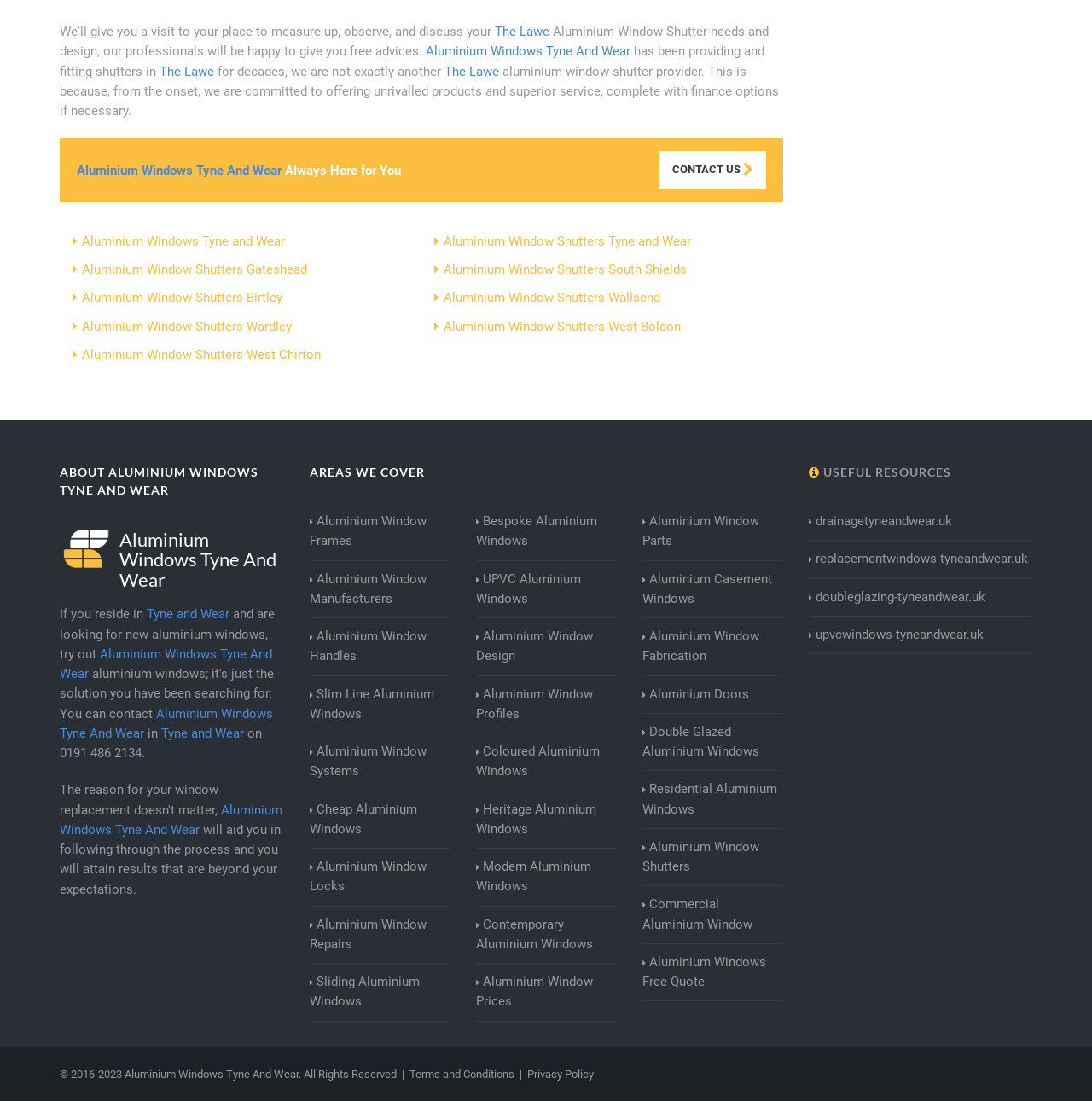Locate the UI element described as follows: "drainagetyneandwear.uk". Return the bounding box coordinates as four float numbers between 0 and 1 in the order [left, top, right, bottom].

[0.74, 0.465, 0.871, 0.483]